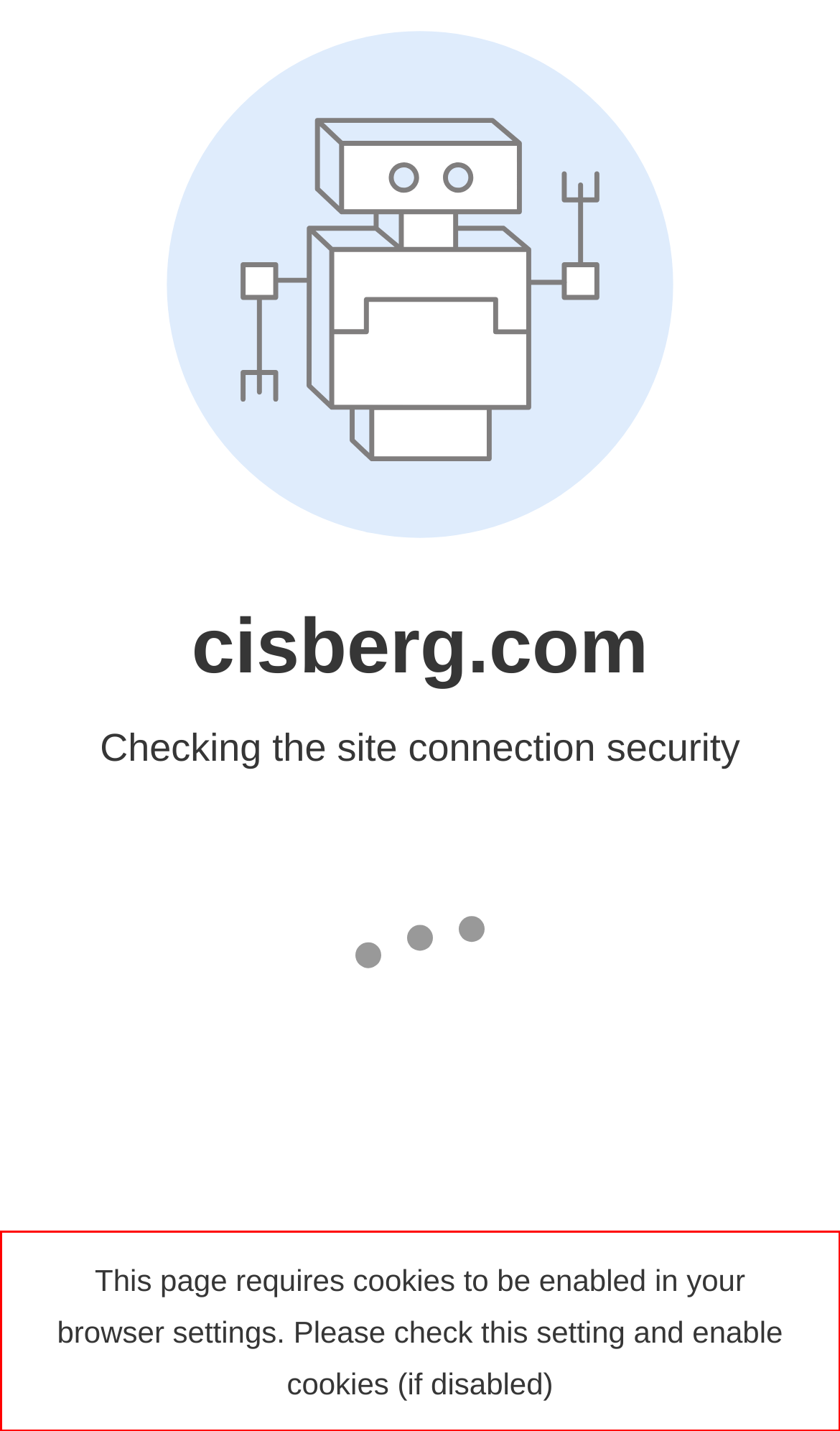Please recognize and transcribe the text located inside the red bounding box in the webpage image.

This page requires cookies to be enabled in your browser settings. Please check this setting and enable cookies (if disabled)